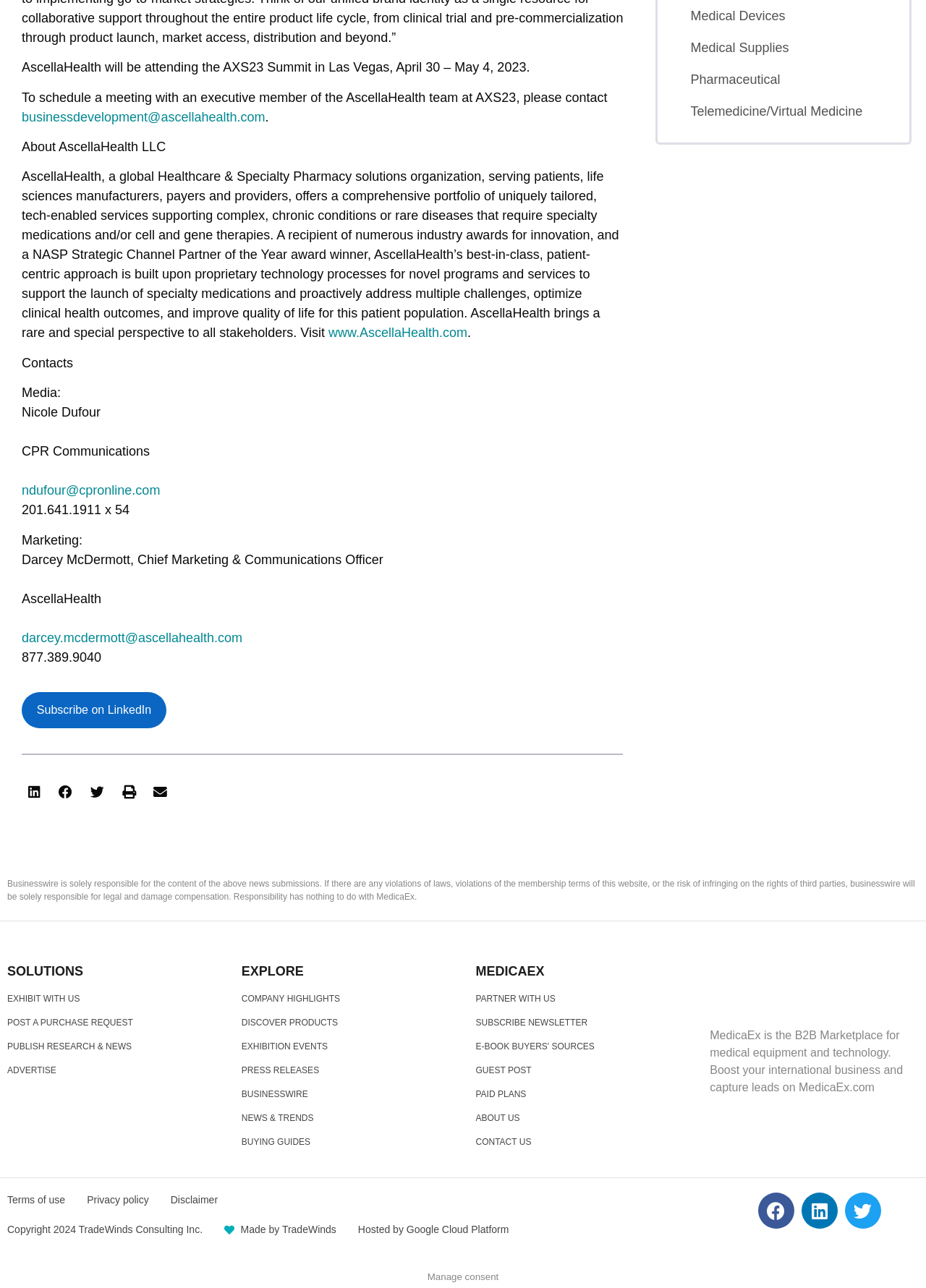Please specify the bounding box coordinates of the element that should be clicked to execute the given instruction: 'Share on LinkedIn'. Ensure the coordinates are four float numbers between 0 and 1, expressed as [left, top, right, bottom].

[0.023, 0.537, 0.18, 0.565]